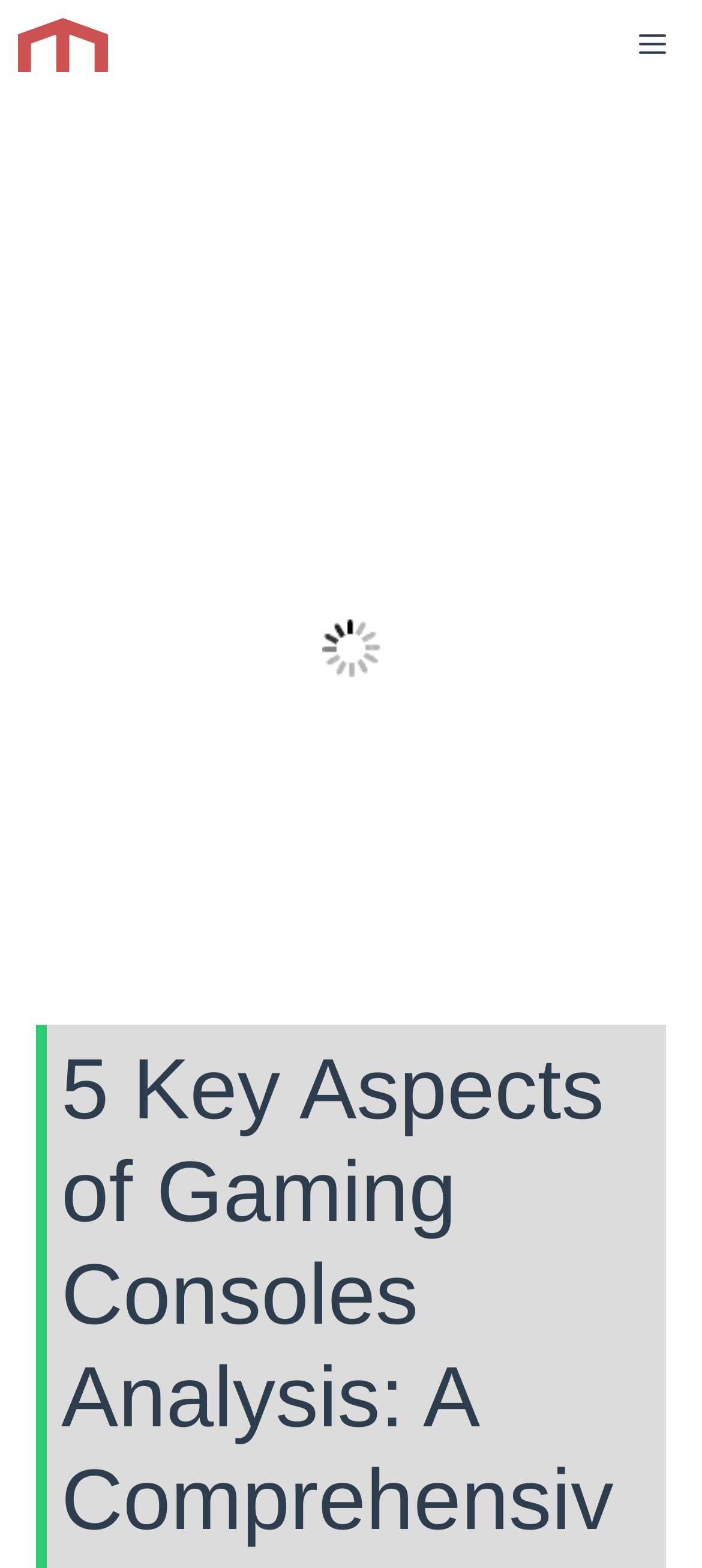Can you extract the primary headline text from the webpage?

5 Key Aspects of Gaming Consoles Analysis: A Comprehensive Review